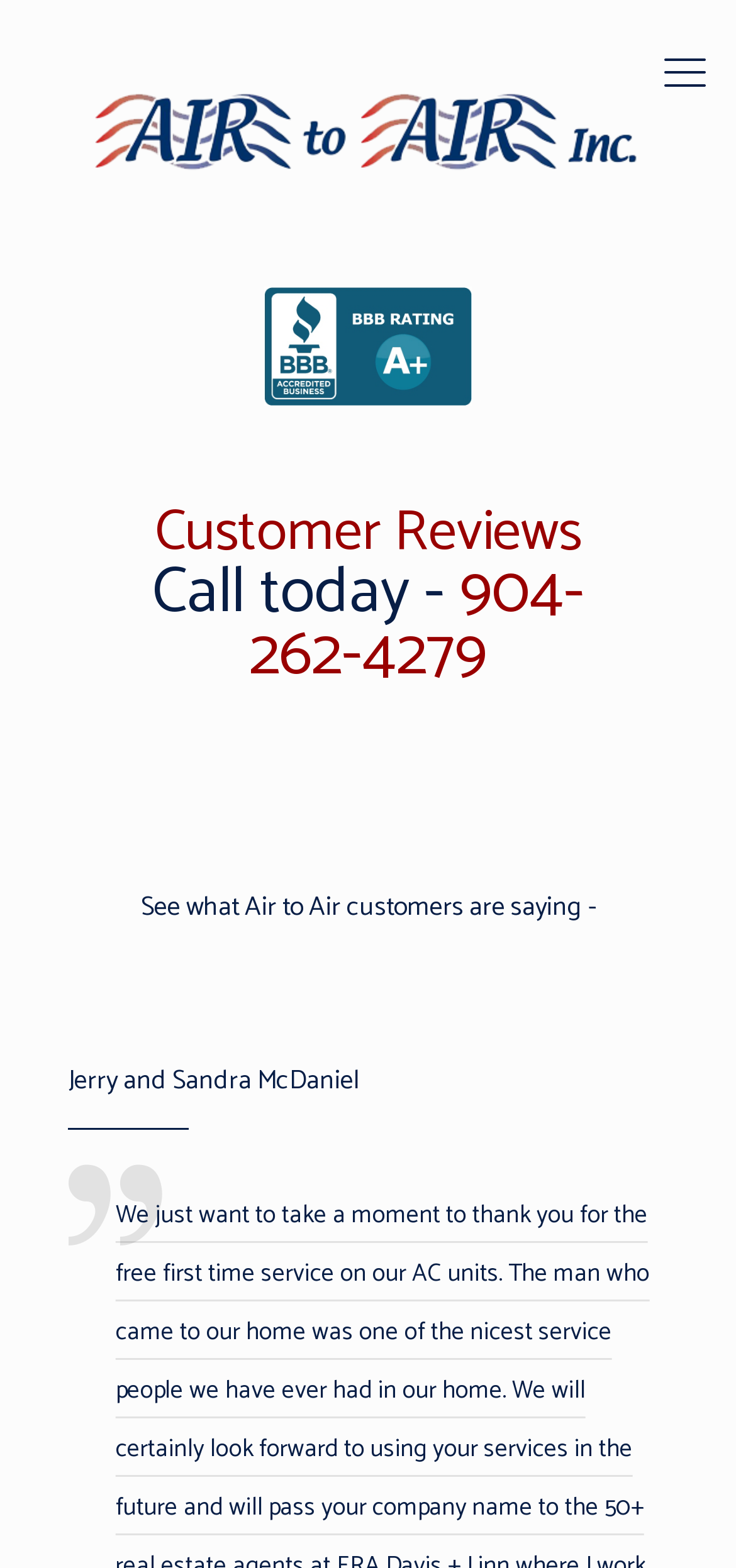What is the name of the customers quoted on the webpage?
Using the image, answer in one word or phrase.

Jerry and Sandra McDaniel